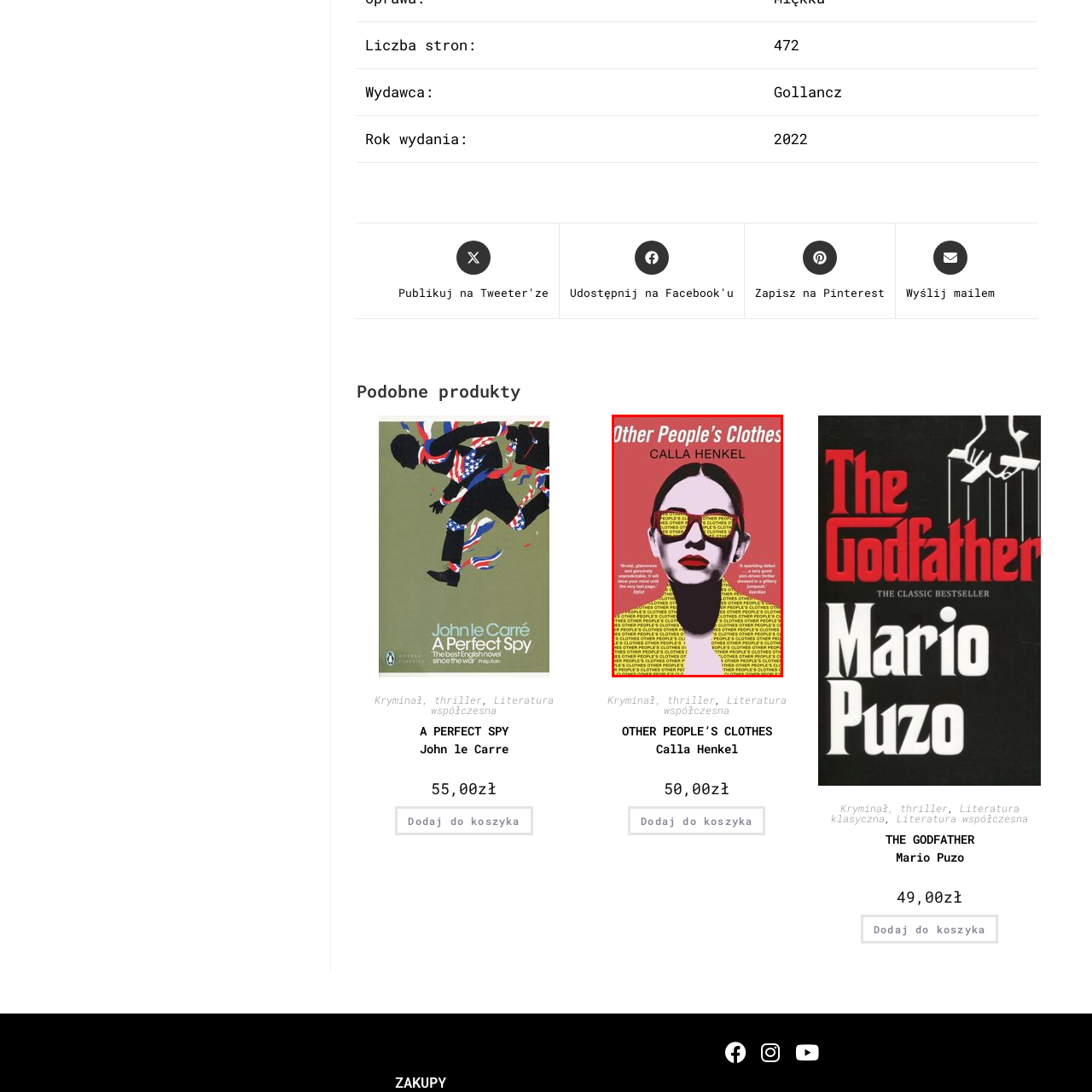What is the style of the book's visual aesthetic?
Examine the portion of the image surrounded by the red bounding box and deliver a detailed answer to the question.

The caption describes the visual aesthetic of the book as 'blending modern design with a hint of classic style', which suggests that the design is contemporary but also incorporates elements of traditional style.